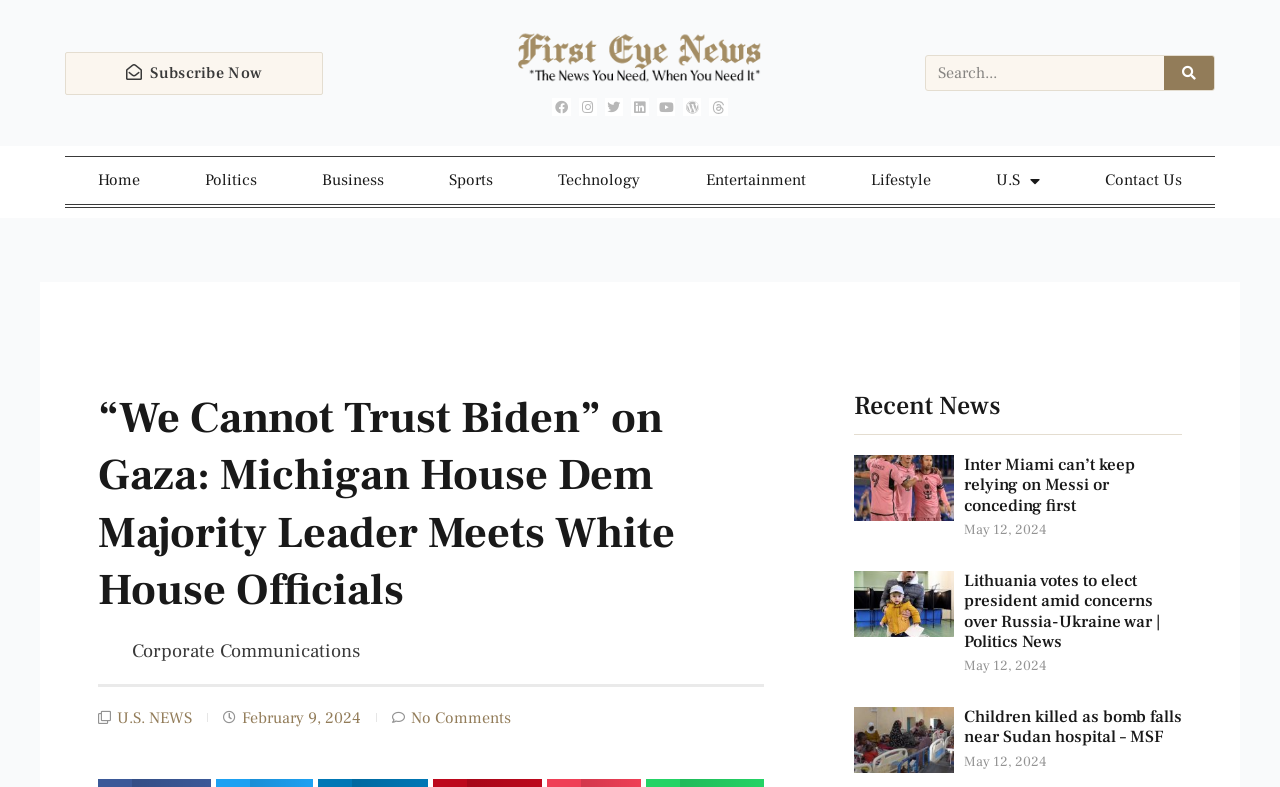Give a short answer using one word or phrase for the question:
What is the name of the social media platform with the icon uf09a?

Facebook